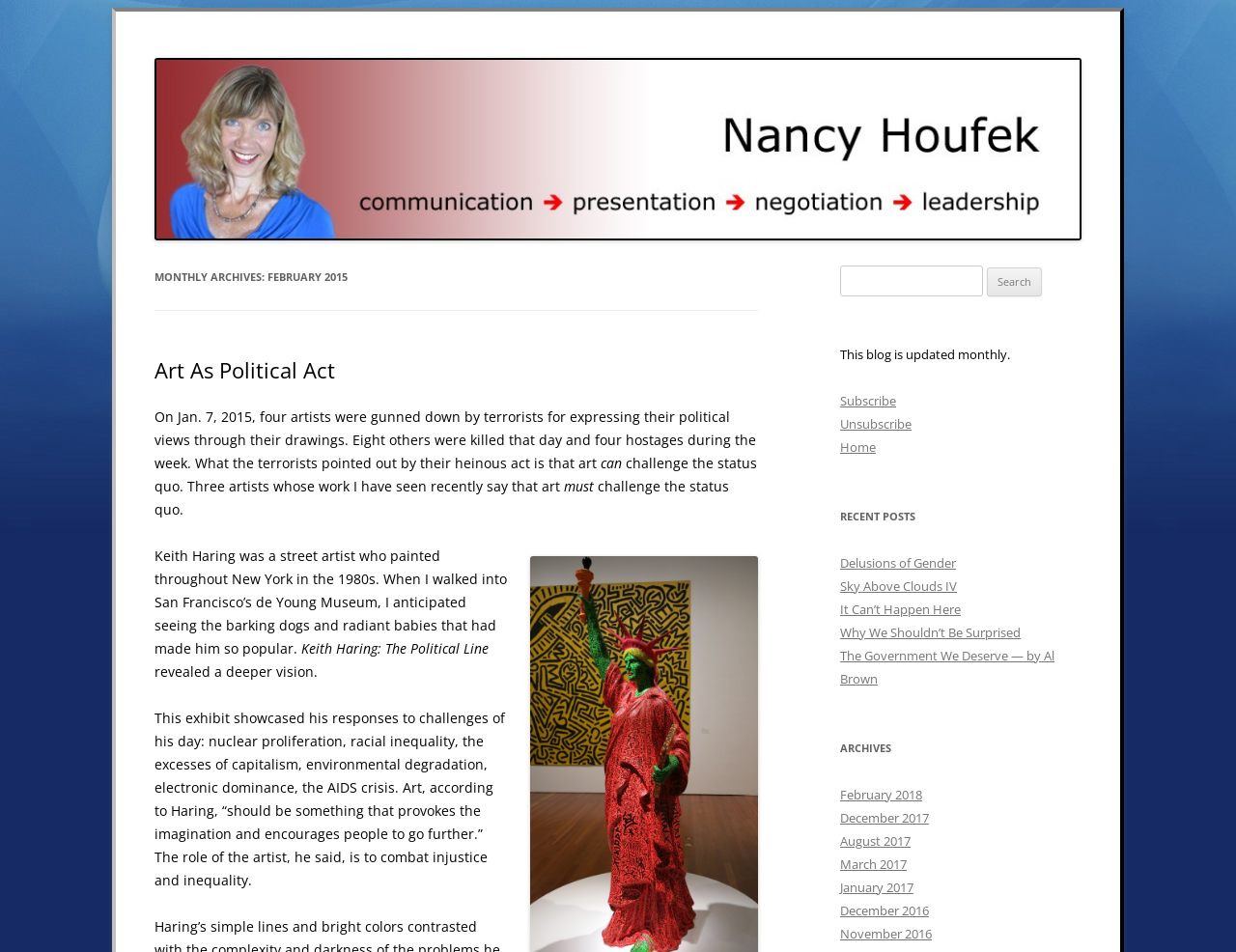Identify and provide the main heading of the webpage.

Nancy Houfek – Blog